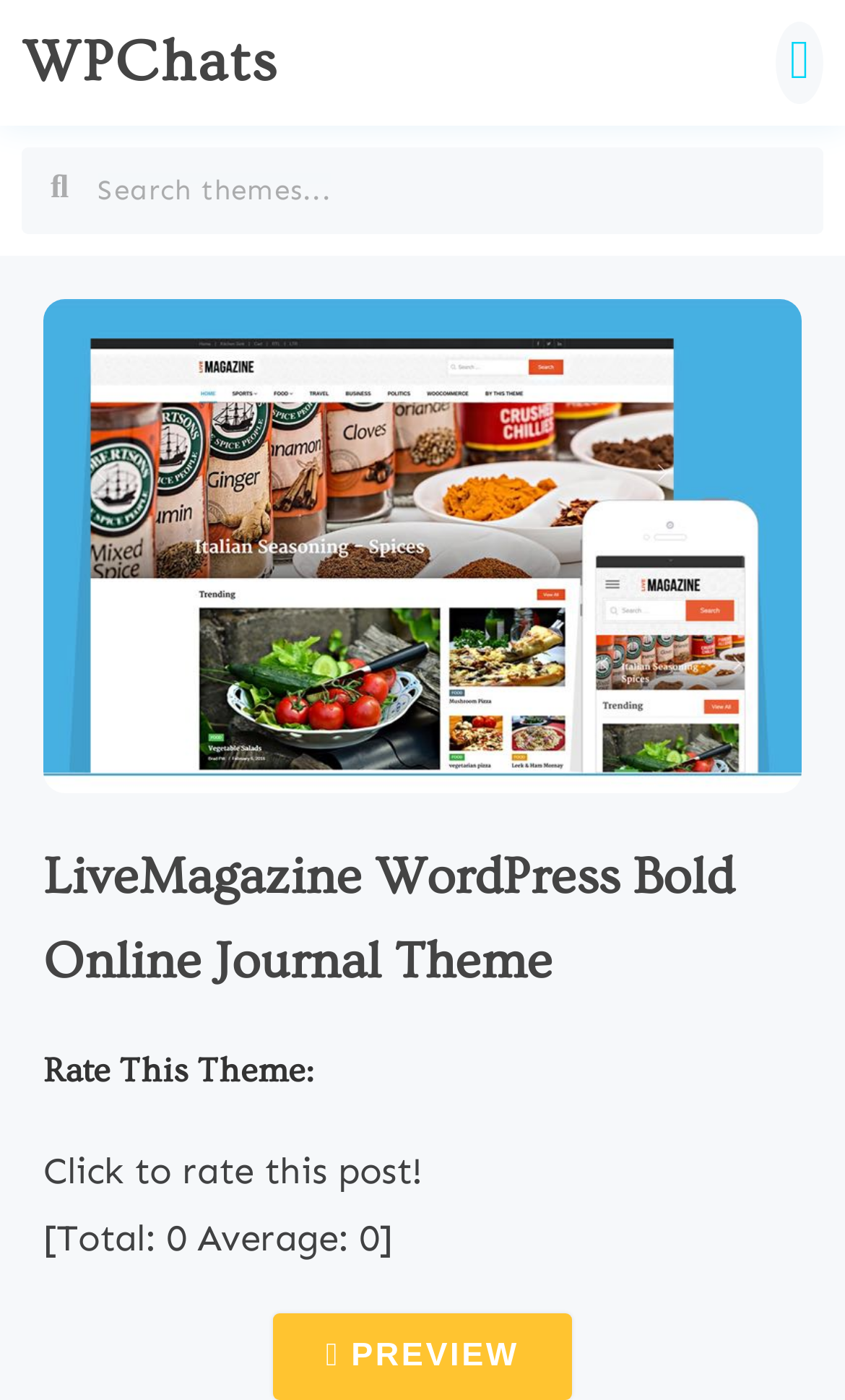Please respond to the question using a single word or phrase:
What is the search box for?

Search